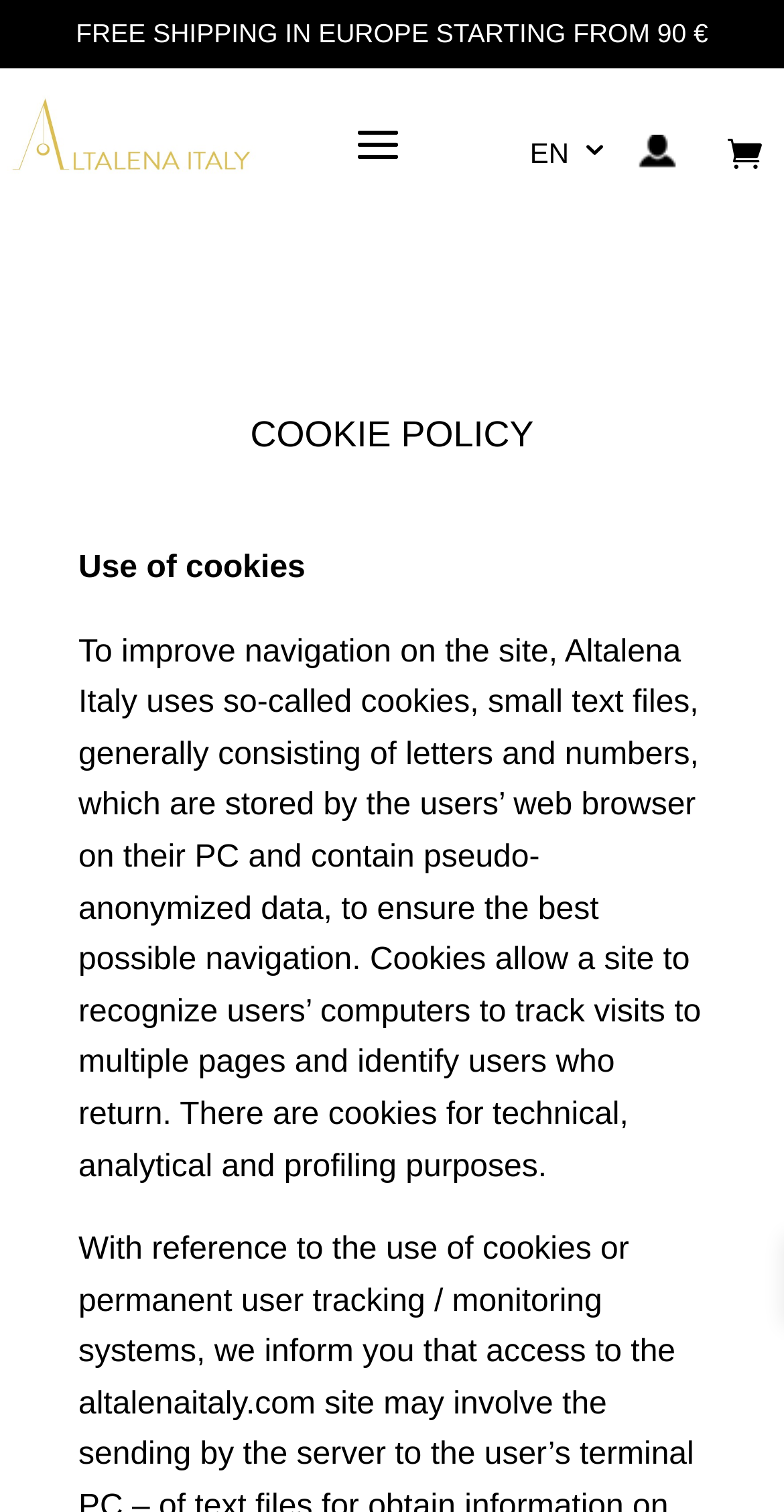Respond to the question below with a single word or phrase: How many types of cookies are mentioned on this page?

Three